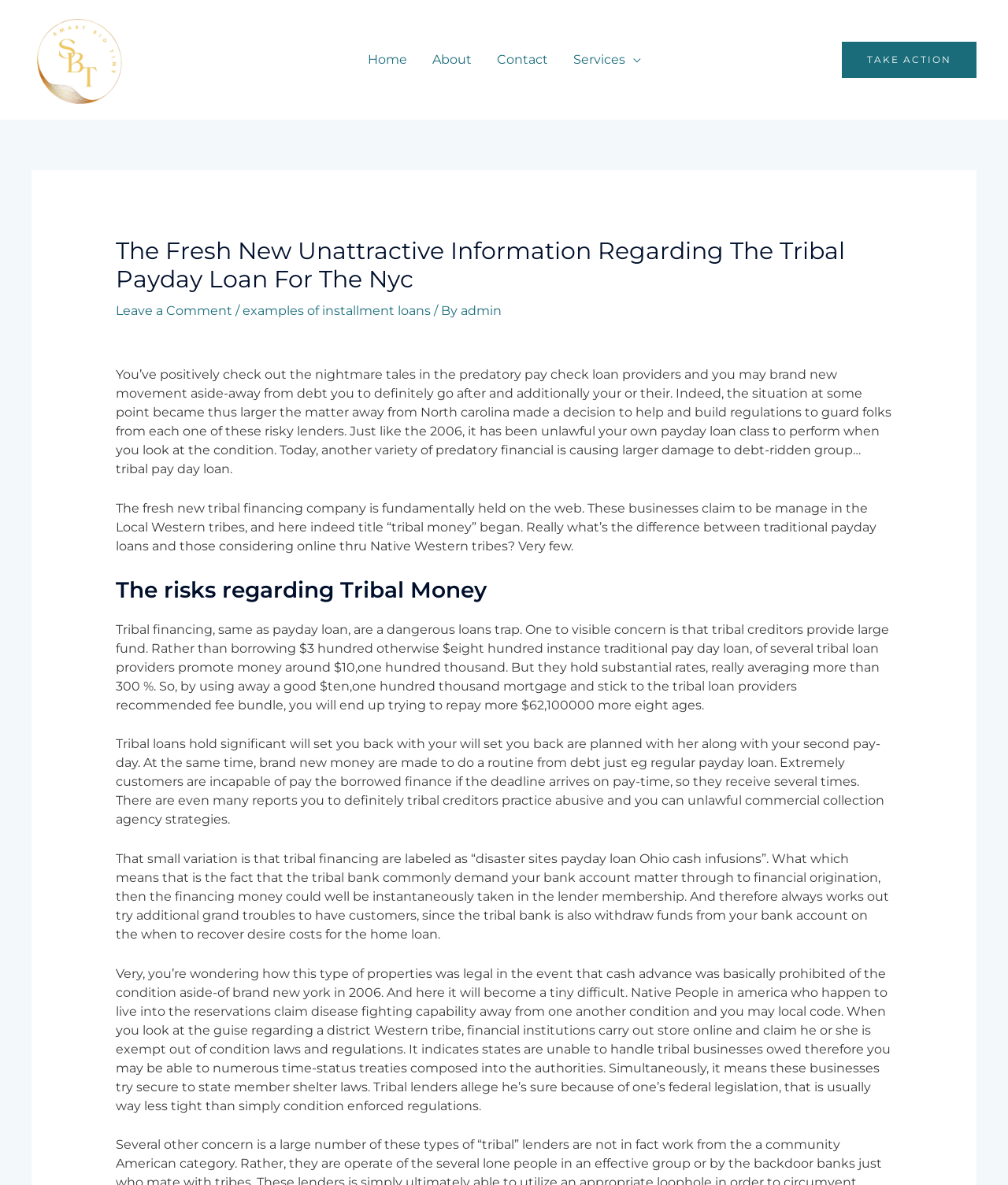Create a detailed summary of the webpage's content and design.

The webpage is about the unattractive information regarding tribal payday loans in New York. At the top left, there is a logo of "Spacious Blog" with a link to the blog. Next to it, there is a navigation menu labeled "Site Navigation" with a link to "Services". On the top right, there is a prominent call-to-action button "TAKE ACTION".

Below the navigation menu, there is a header section with a title "The Fresh New Unattractive Information Regarding The Tribal Payday Loan For The Nyc". Underneath the title, there are links to "Leave a Comment" and "examples of installment loans", separated by a slash. The author's name "admin" is also mentioned.

The main content of the webpage is a long article discussing the risks of tribal payday loans. The article is divided into several sections, each with a heading. The first section explains how tribal payday loans are causing harm to debt-ridden individuals, despite the fact that payday loans were banned in New York in 2006. The second section explains the differences between traditional payday loans and tribal payday loans.

The article then goes on to discuss the risks of tribal loans, including high interest rates, large loan amounts, and abusive collection practices. It also explains how tribal lenders claim exemption from state laws due to their affiliation with Native American tribes.

Throughout the article, there are no images, but there are several links and headings that break up the text. At the bottom of the page, there is a "Post navigation" section, but it does not contain any links or content.